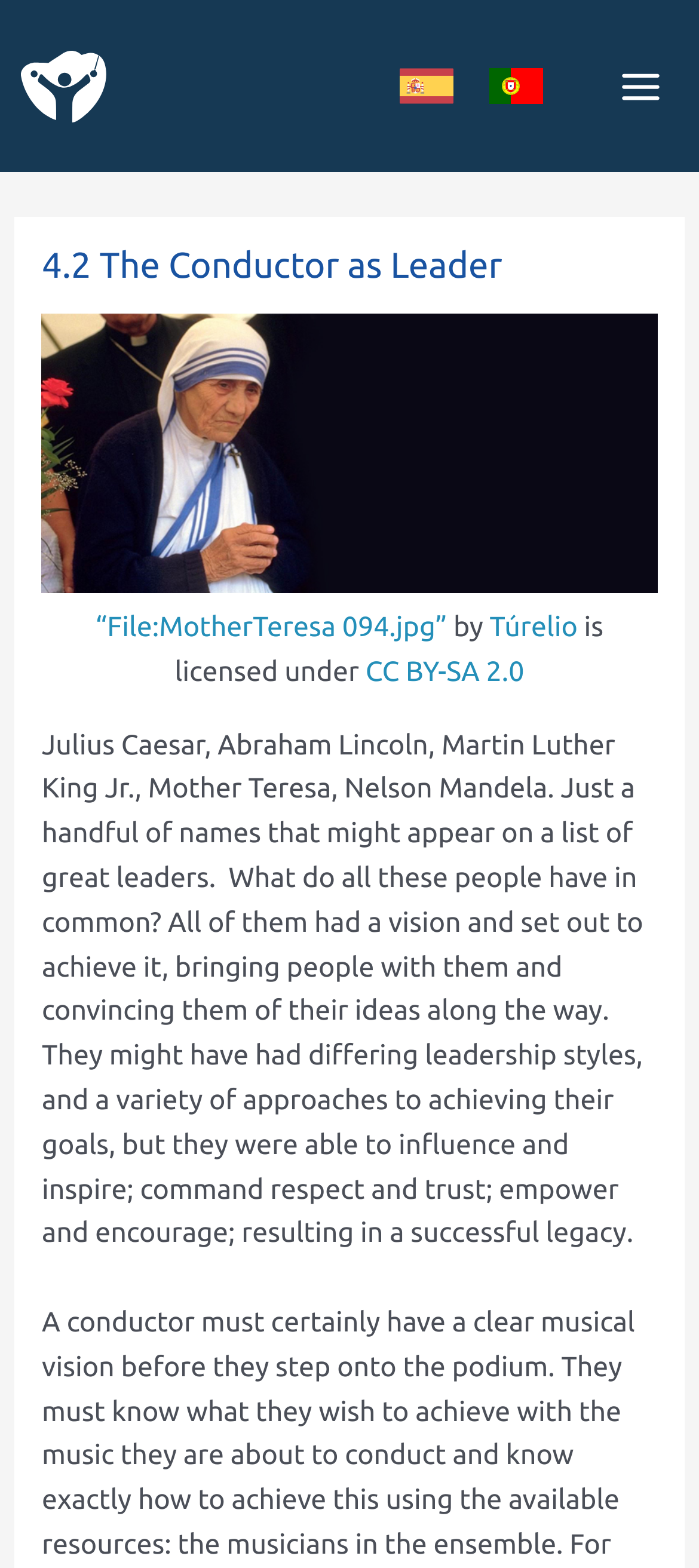Given the element description Read more, specify the bounding box coordinates of the corresponding UI element in the format (top-left x, top-left y, bottom-right x, bottom-right y). All values must be between 0 and 1.

None